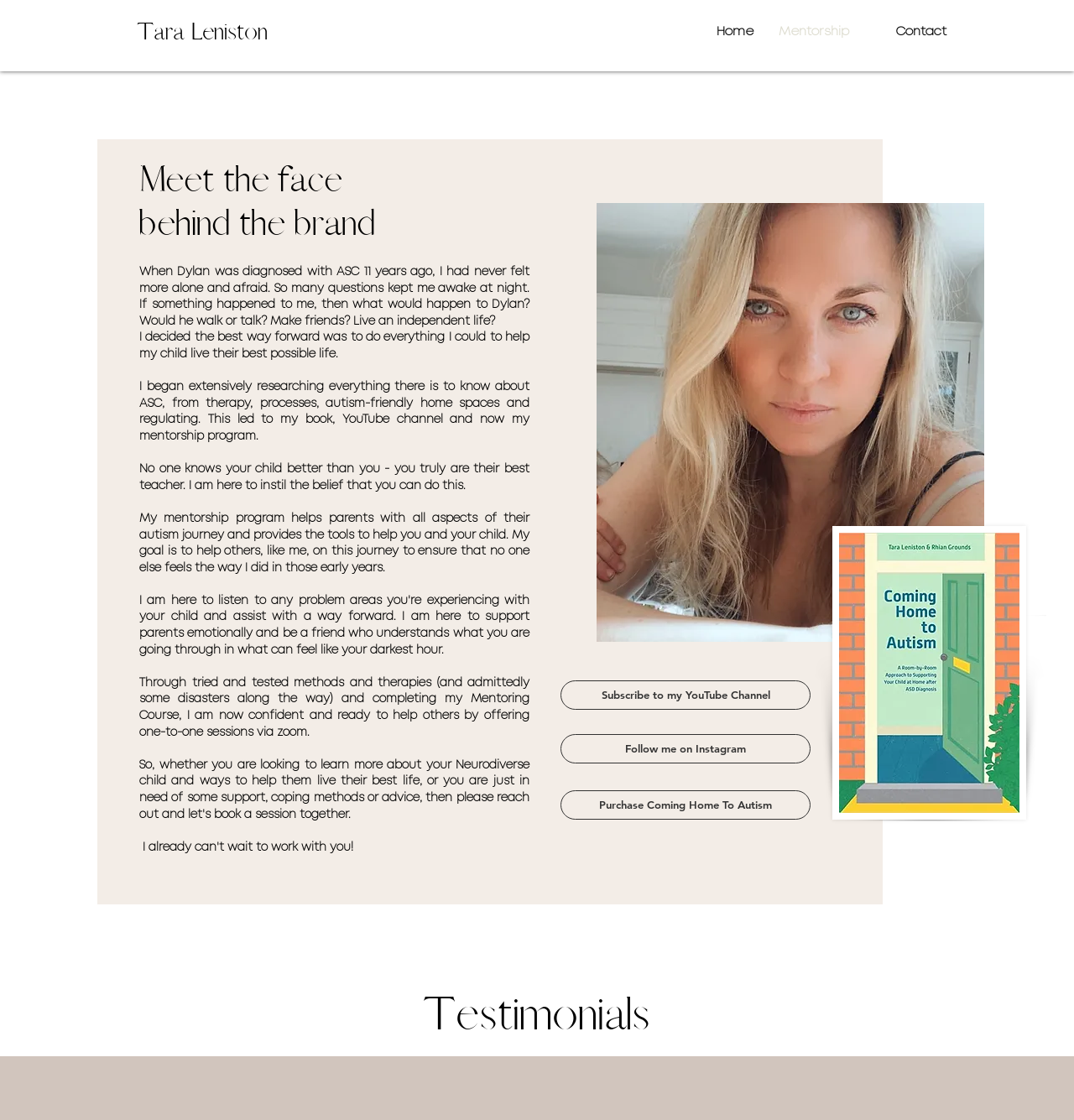What is the title of the book written by the author?
Using the visual information, respond with a single word or phrase.

Coming Home To Autism